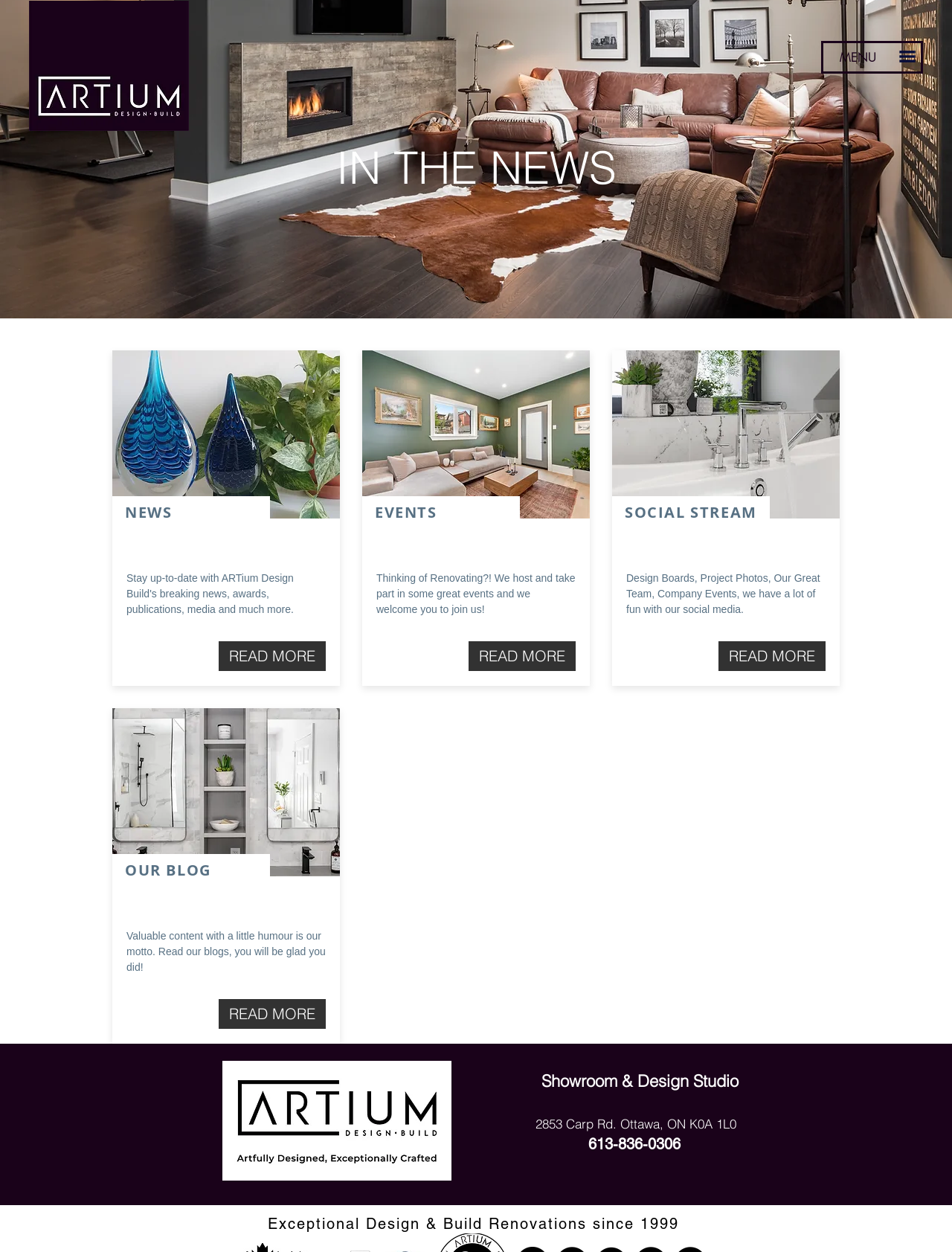Elaborate on the different components and information displayed on the webpage.

The webpage is about ARTium Design Build, a company that specializes in renovations in Ottawa. At the top right corner, there is a menu button and another button next to it. On the top left, the company's logo is displayed along with a link to the company's name.

Below the top section, the main content area is divided into four sections. The first section is titled "IN THE NEWS" and features an image of an NKBA award, with a "READ MORE" link below it. The second section is titled "NEWS" and displays an image, with another "READ MORE" link below it. The third section is titled "EVENTS" and features a paragraph of text about the company's events, along with an image and a "READ MORE" link. The fourth section is titled "SOCIAL STREAM" and displays a paragraph of text about the company's social media, along with an image and a "READ MORE" link.

Below these sections, there is another section titled "OUR BLOG" with a paragraph of text about the company's blog, along with a "READ MORE" link. On the right side, there is an image and a heading that says "ARTium Logo". Below it, there is a section with the company's showroom and design studio information, including the address and phone number.

At the very bottom of the page, there is a heading that says "Exceptional Design & Build Renovations since 1999", which is the company's tagline.